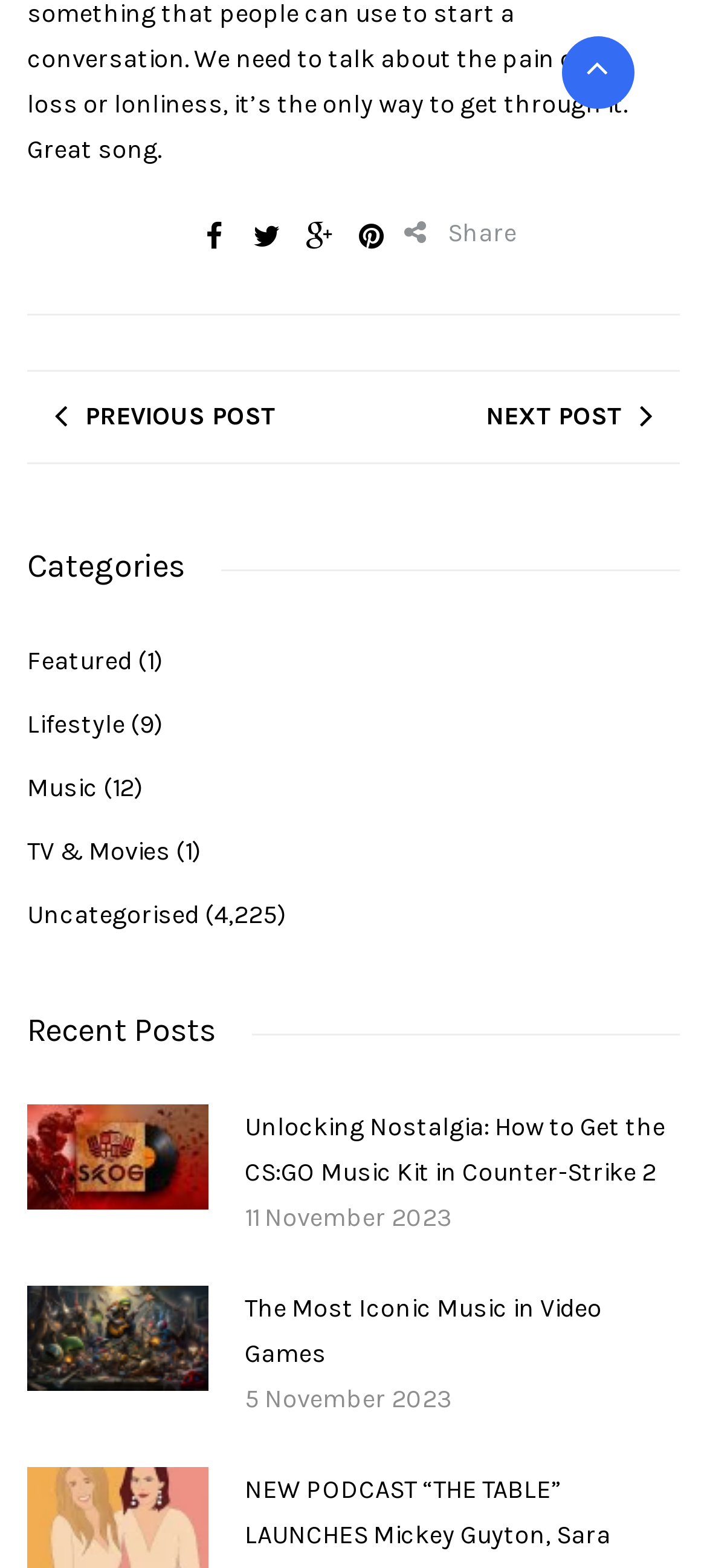Please identify the bounding box coordinates of the element I need to click to follow this instruction: "Share this post".

[0.626, 0.138, 0.731, 0.158]